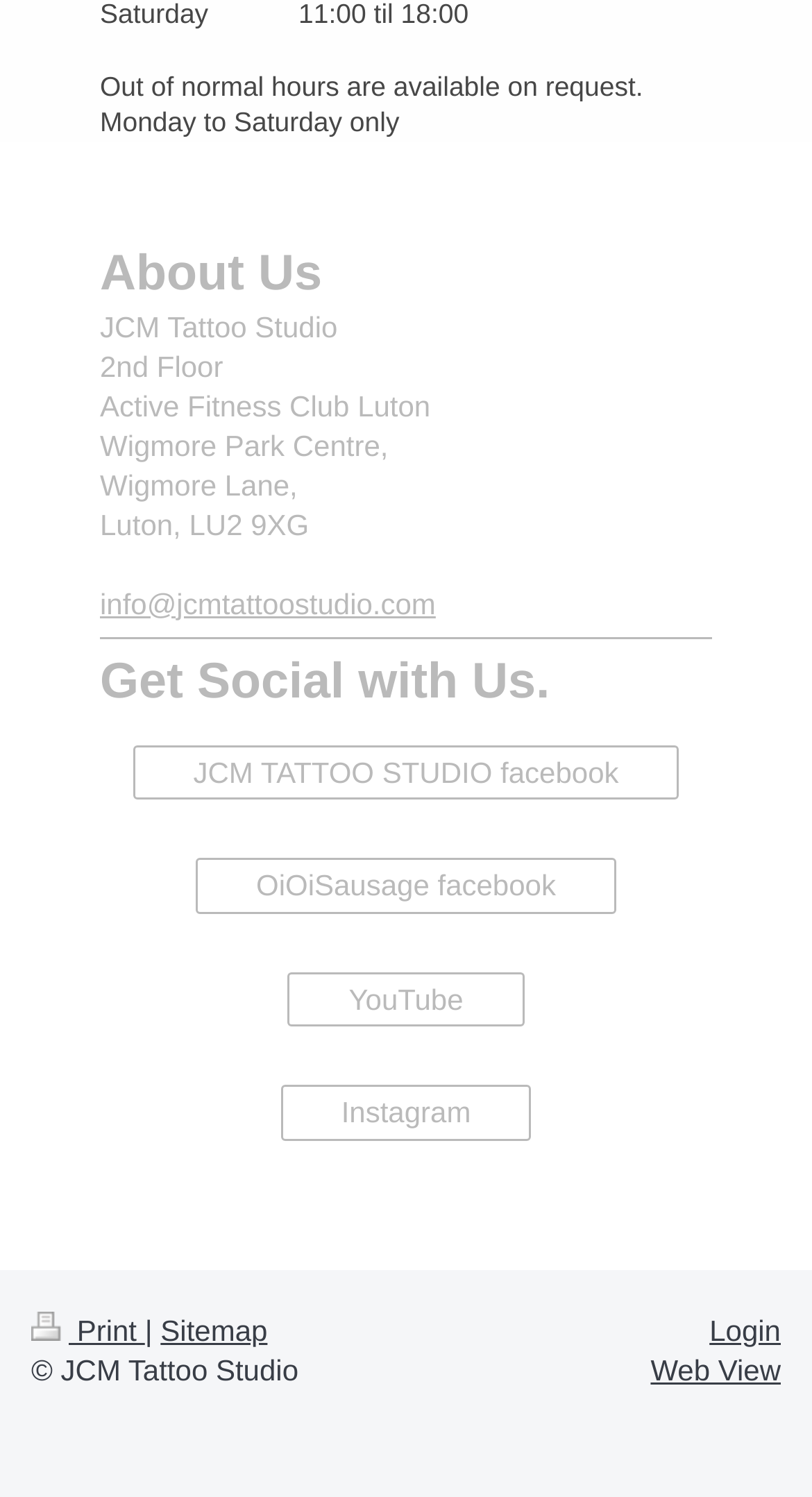Provide a brief response to the question using a single word or phrase: 
What is the email address of the studio?

info@jcmtattoostudio.com